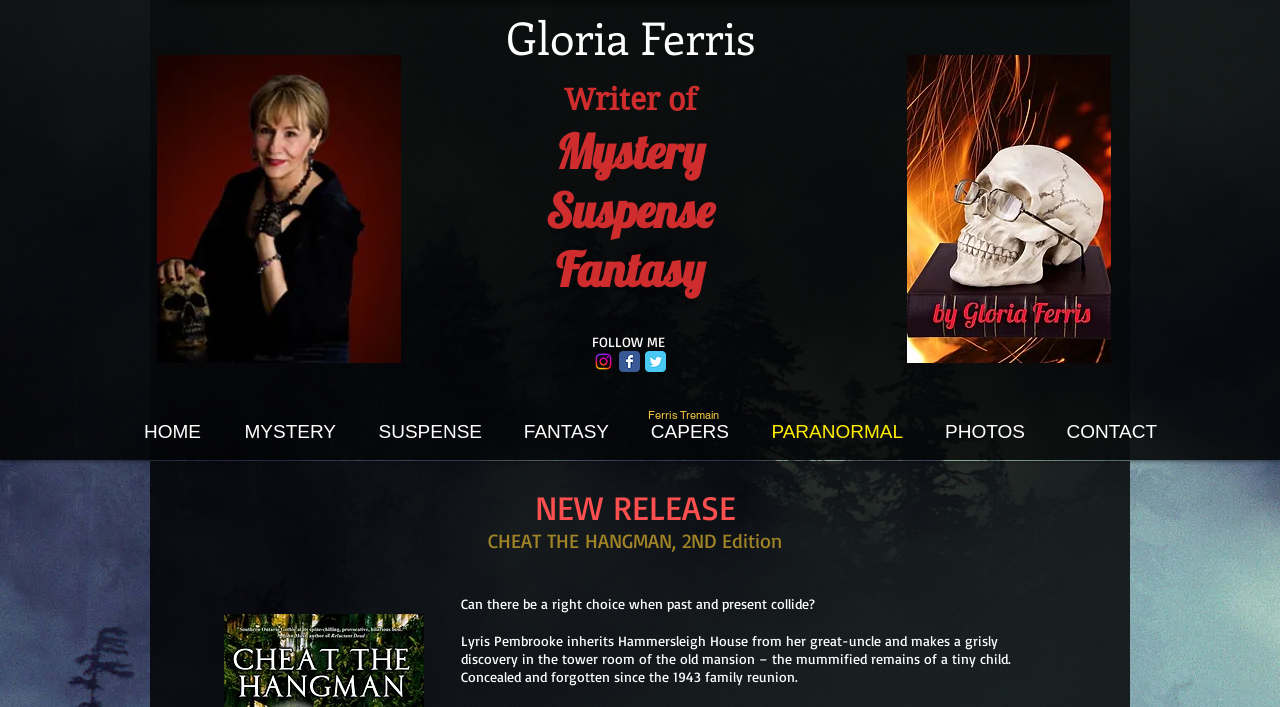Locate the coordinates of the bounding box for the clickable region that fulfills this instruction: "Click on Instagram".

[0.463, 0.497, 0.48, 0.526]